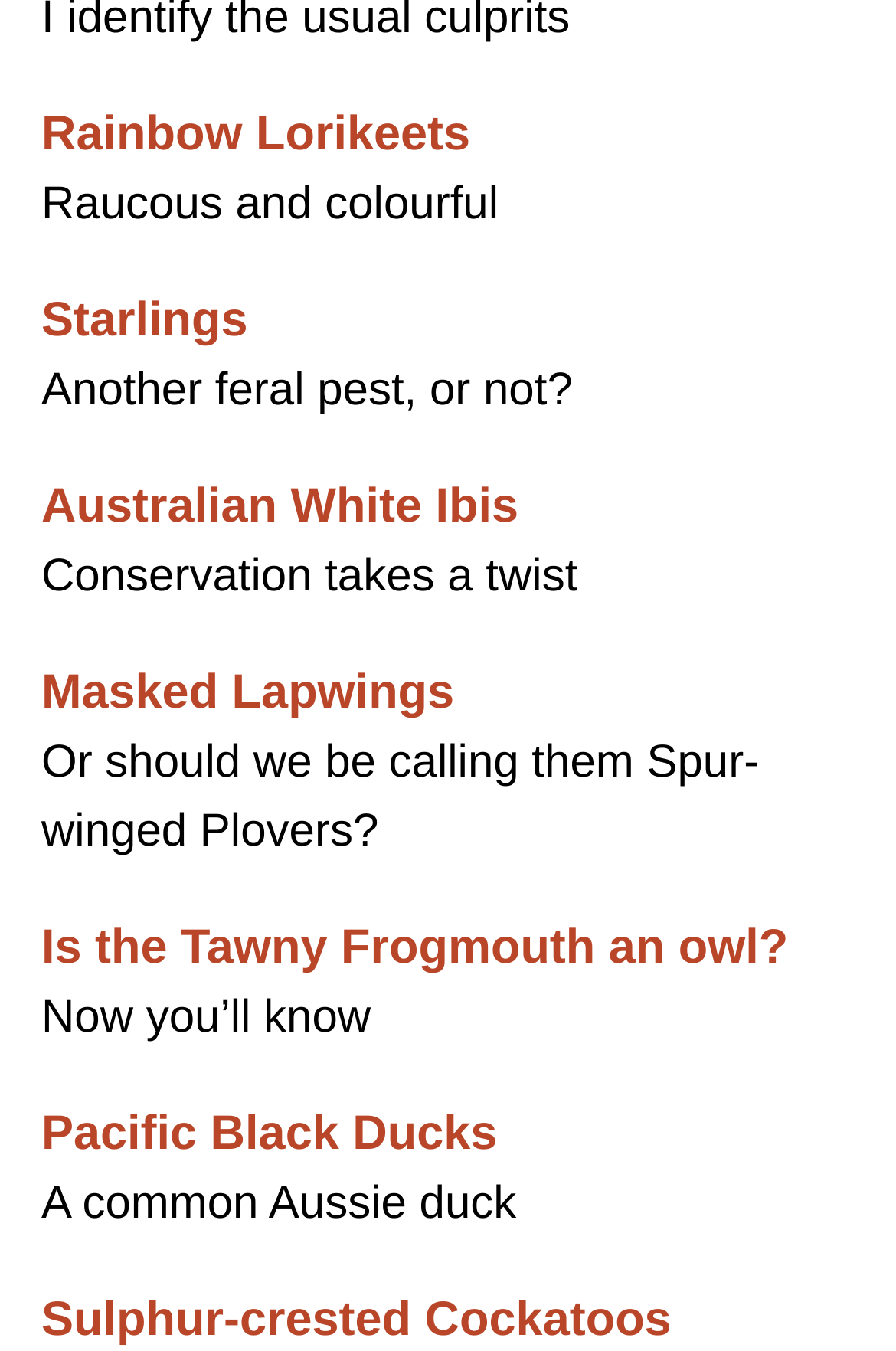Provide the bounding box coordinates of the HTML element described by the text: "Pacific Black Ducks". The coordinates should be in the format [left, top, right, bottom] with values between 0 and 1.

[0.046, 0.82, 0.555, 0.859]